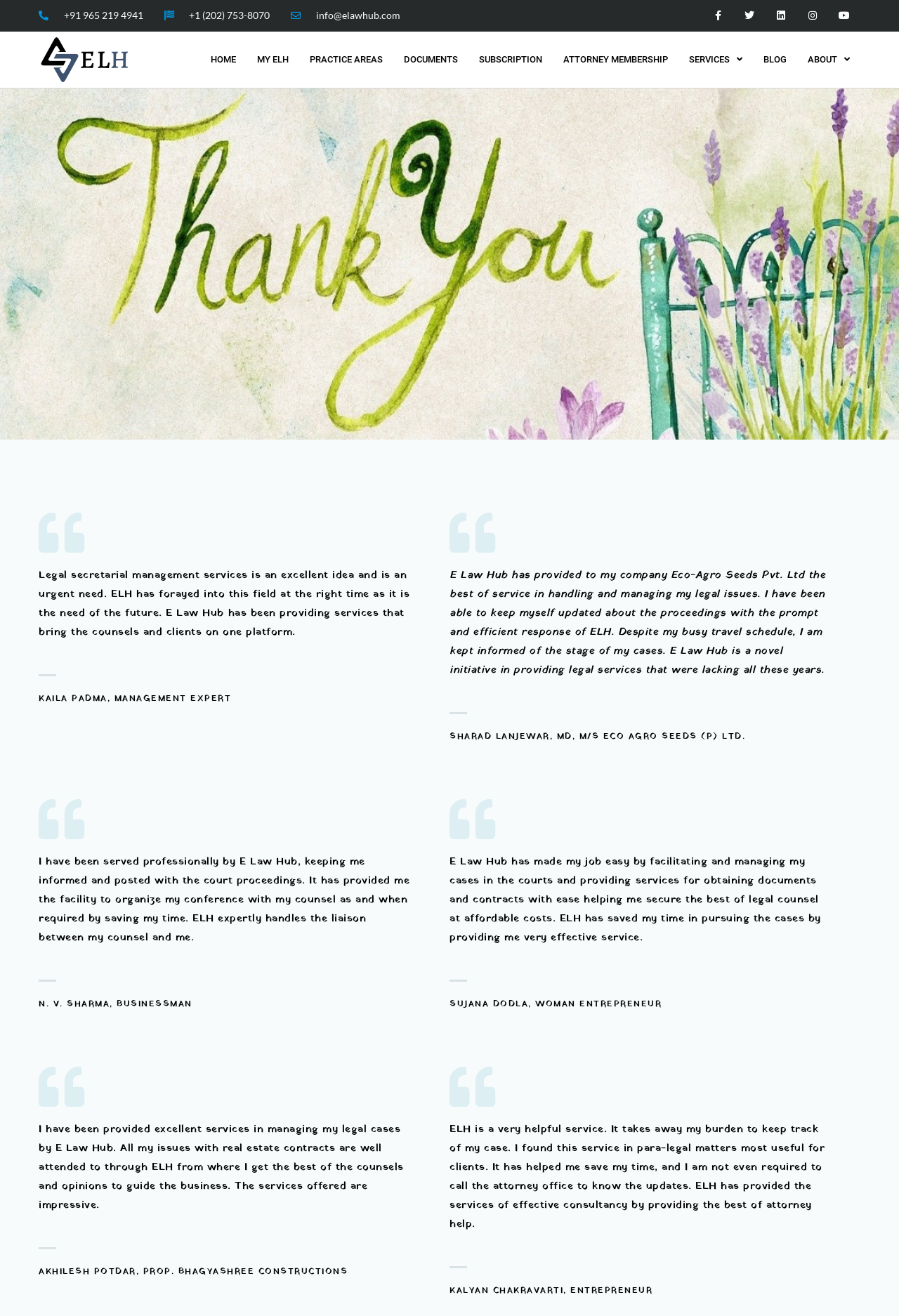What is the benefit of using E Law Hub according to N. V. Sharma?
Please give a detailed and elaborate explanation in response to the question.

The benefit of using E Law Hub according to N. V. Sharma can be found in the testimonial section of the webpage, in the StaticText element that says 'ELH has saved my time in pursuing the cases by providing me very effective service'.